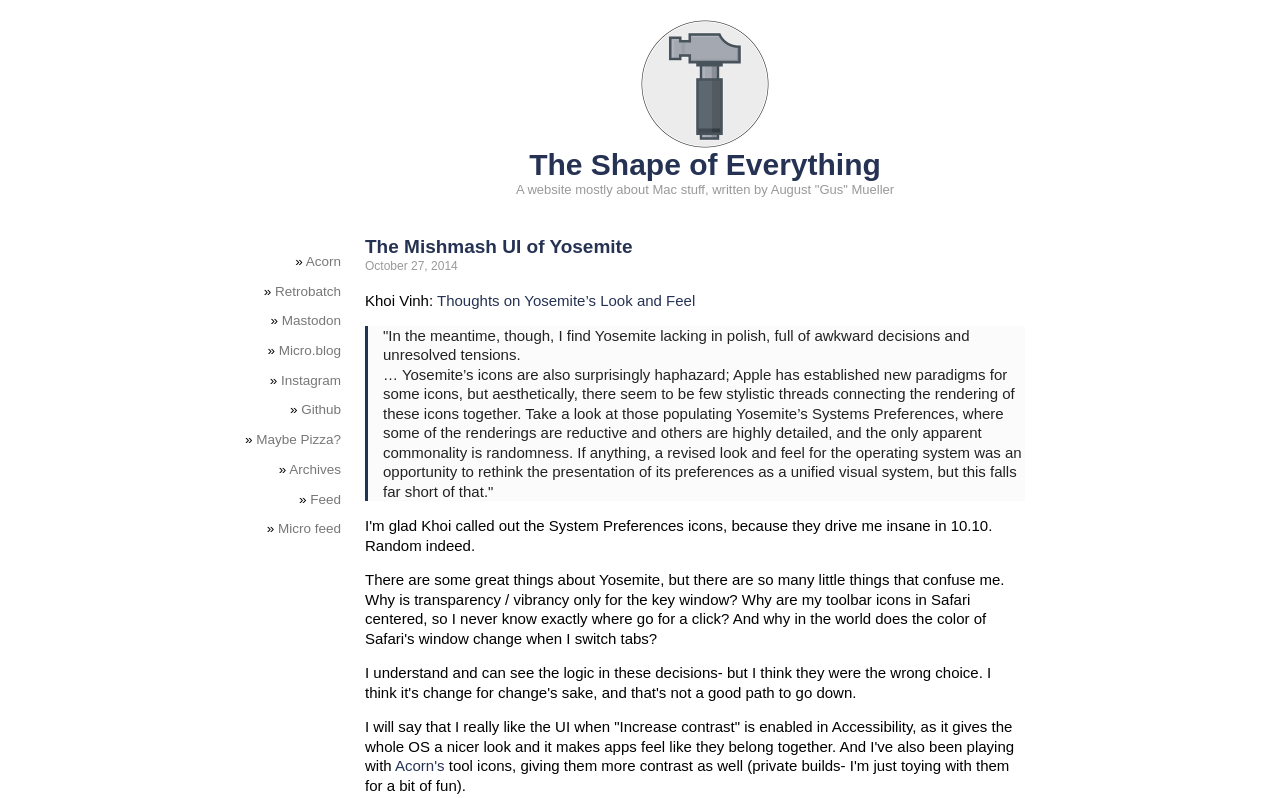What is the topic of the blockquote?
Please craft a detailed and exhaustive response to the question.

The blockquote contains text that discusses Yosemite's look and feel, including quotes from Khoi Vinh, indicating that the topic of the blockquote is related to Yosemite's design.